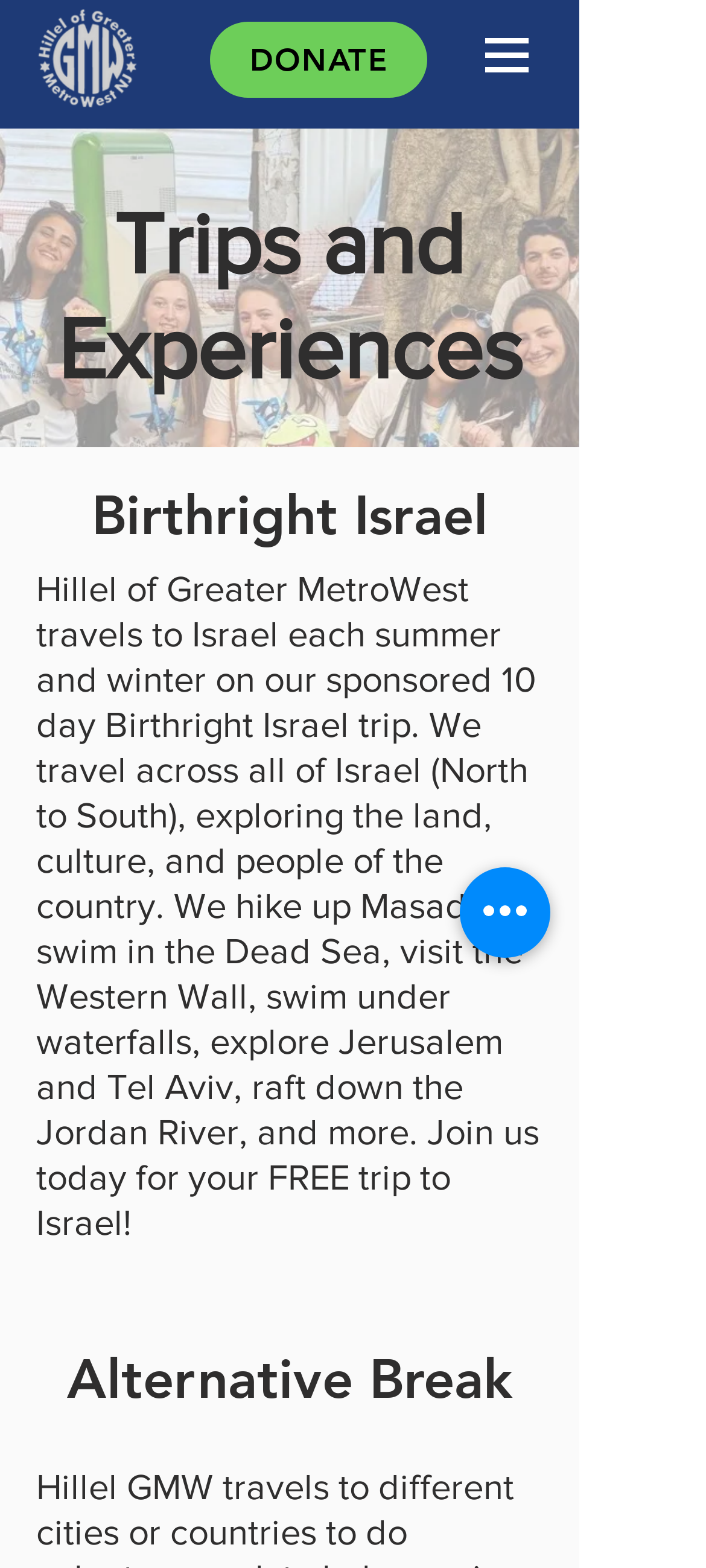Answer with a single word or phrase: 
How many trips are mentioned on the webpage?

2